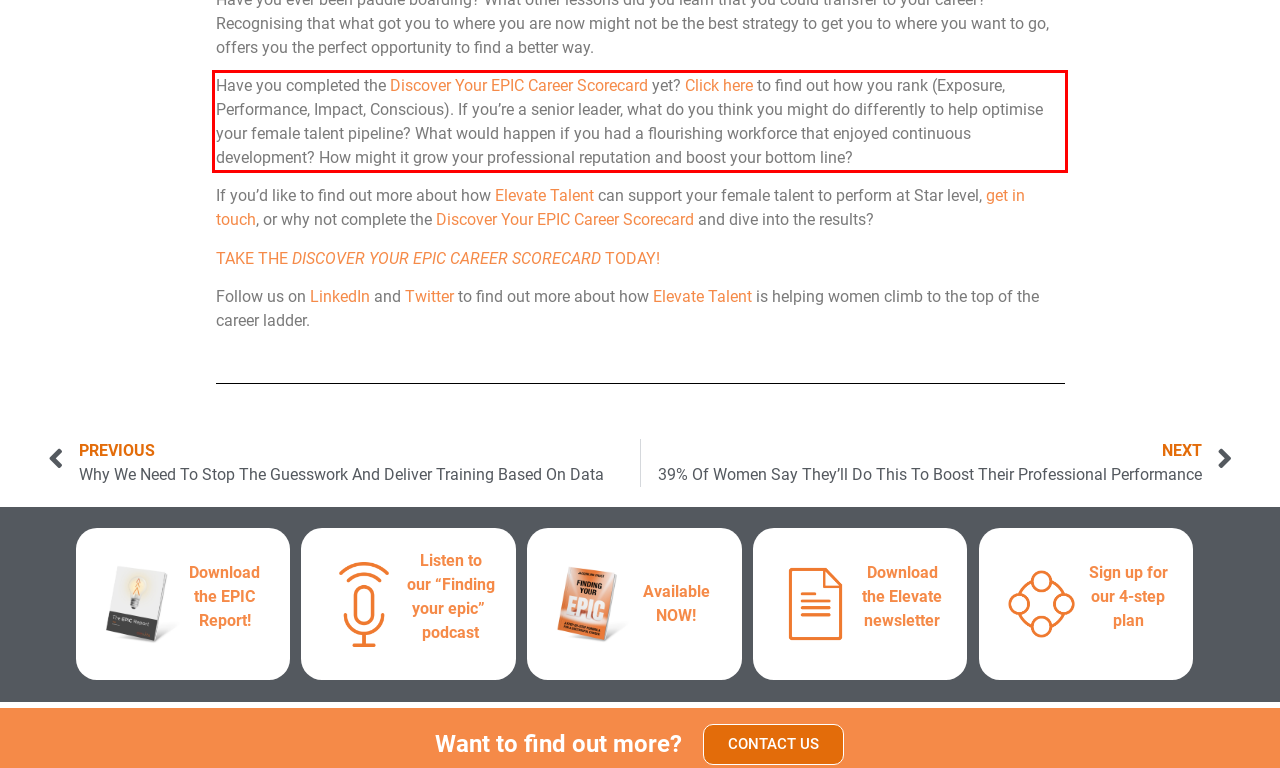Using the provided screenshot of a webpage, recognize and generate the text found within the red rectangle bounding box.

Have you completed the Discover Your EPIC Career Scorecard yet? Click here to find out how you rank (Exposure, Performance, Impact, Conscious). If you’re a senior leader, what do you think you might do differently to help optimise your female talent pipeline? What would happen if you had a flourishing workforce that enjoyed continuous development? How might it grow your professional reputation and boost your bottom line?